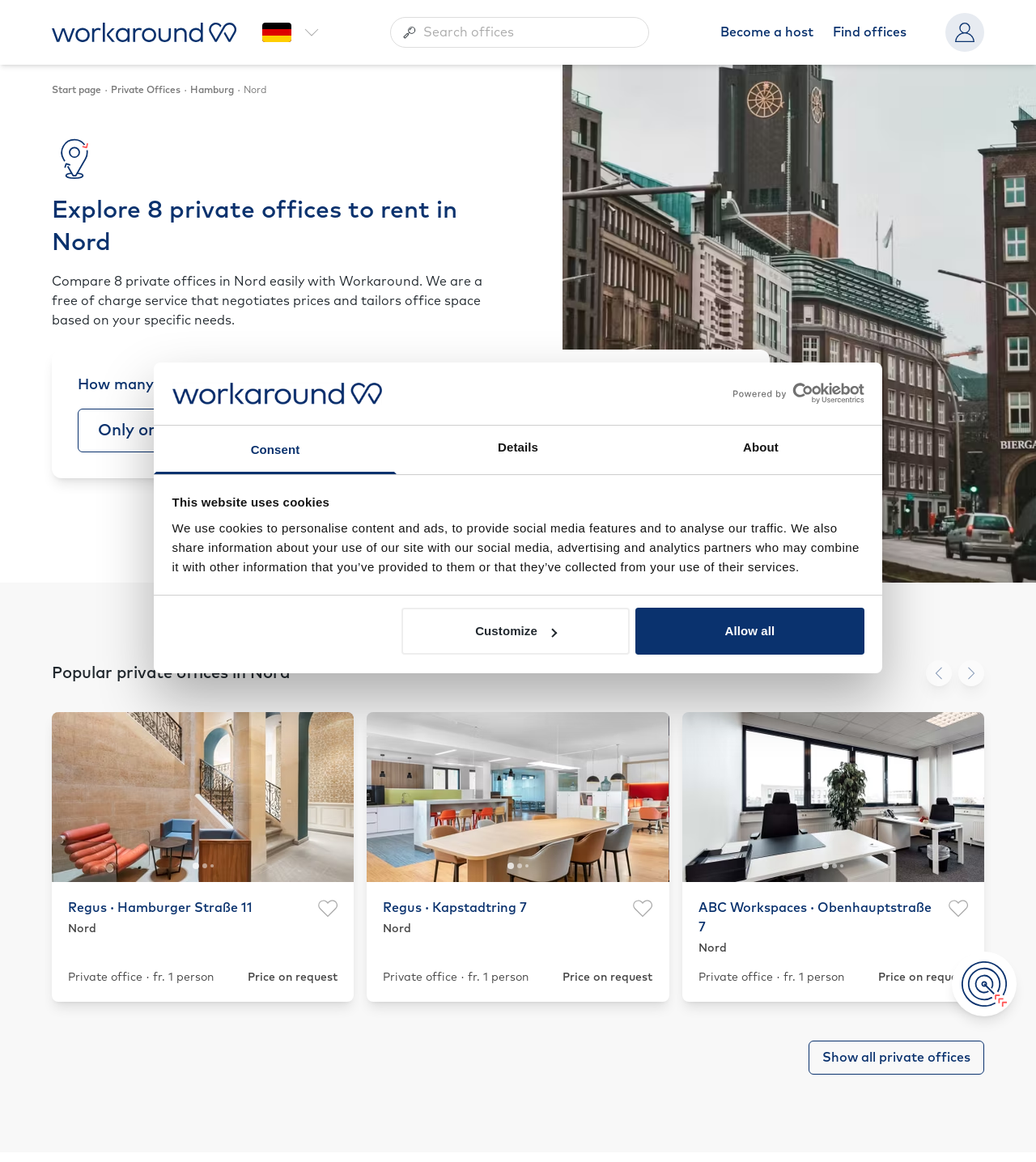What is the region being explored for private offices?
Analyze the image and provide a thorough answer to the question.

The region being explored for private offices is Nord, which is indicated by the StaticText element 'Nord' with bounding box coordinates [0.235, 0.074, 0.257, 0.082] and is part of the webpage's main content.